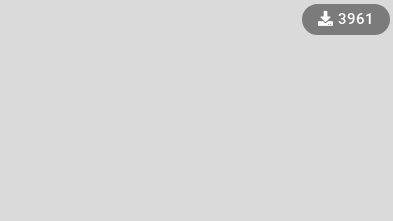How many times has the mod been downloaded?
Using the information from the image, give a concise answer in one word or a short phrase.

3,961 times